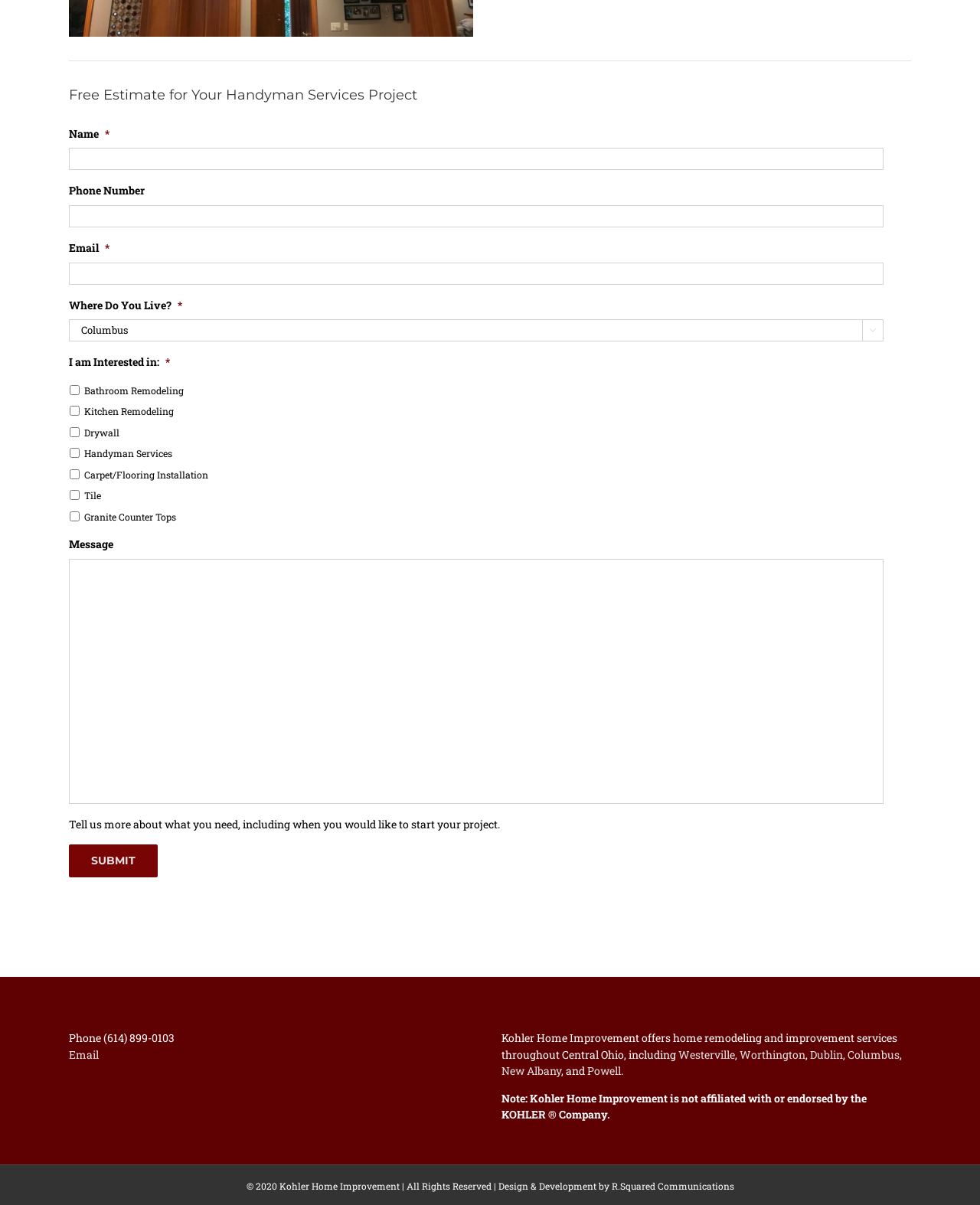Bounding box coordinates are to be given in the format (top-left x, top-left y, bottom-right x, bottom-right y). All values must be floating point numbers between 0 and 1. Provide the bounding box coordinate for the UI element described as: aria-describedby="gfield_description_1_5" name="input_5"

[0.07, 0.464, 0.902, 0.667]